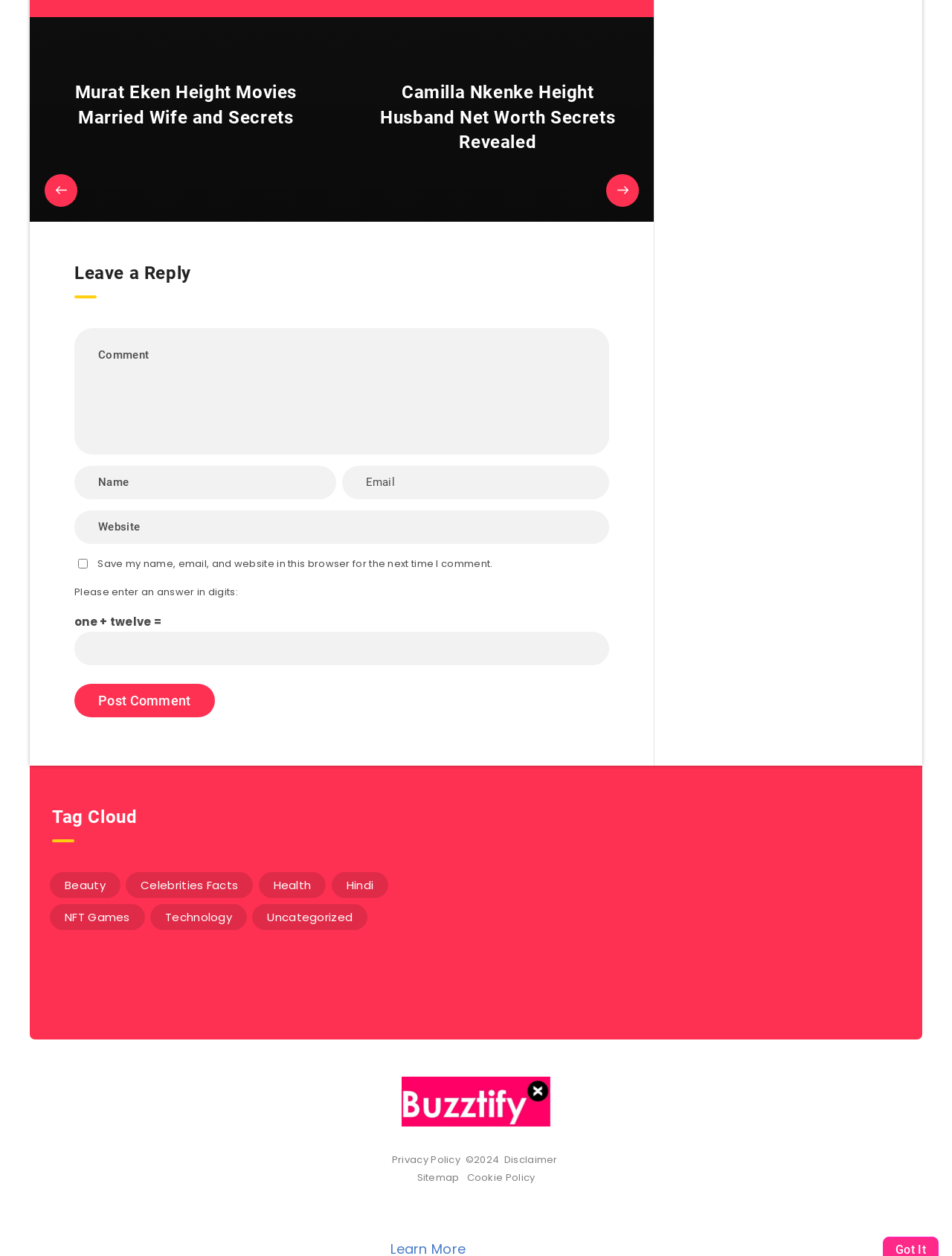Please mark the clickable region by giving the bounding box coordinates needed to complete this instruction: "Click the 'Beauty (95 items)' link".

[0.052, 0.694, 0.126, 0.715]